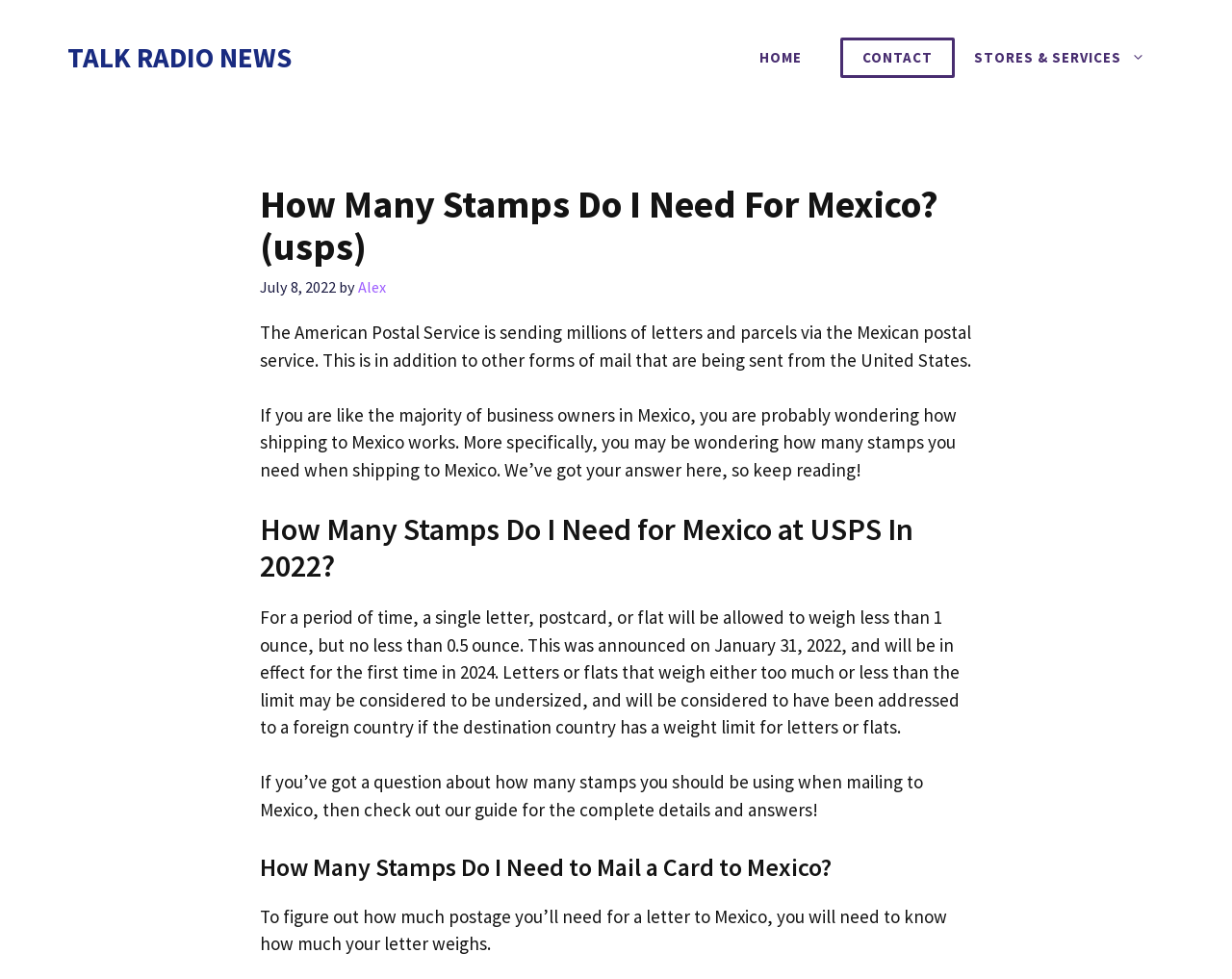What is the weight limit for letters to Mexico? From the image, respond with a single word or brief phrase.

Less than 1 ounce